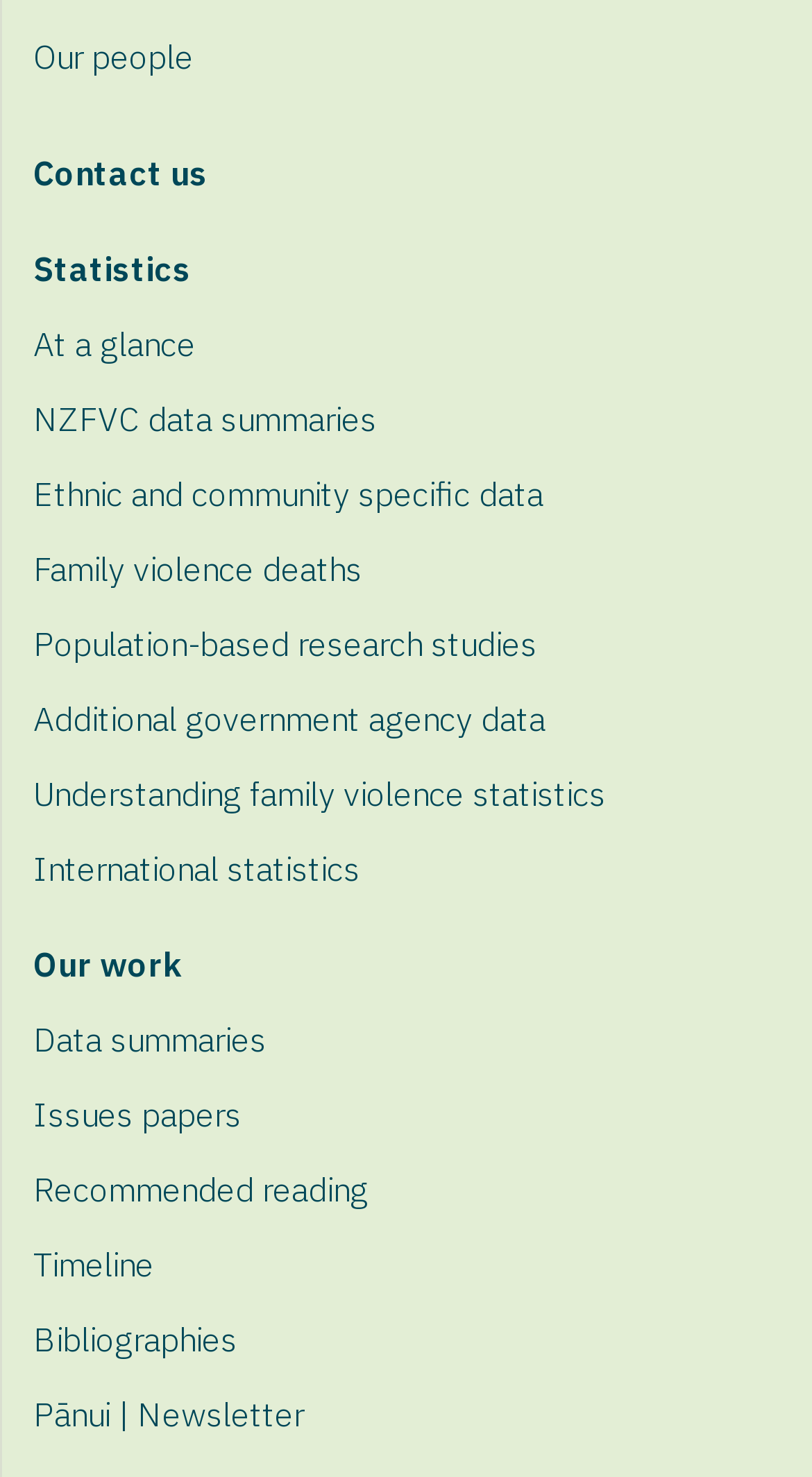Please find the bounding box coordinates for the clickable element needed to perform this instruction: "Learn about our work".

[0.041, 0.627, 1.0, 0.678]